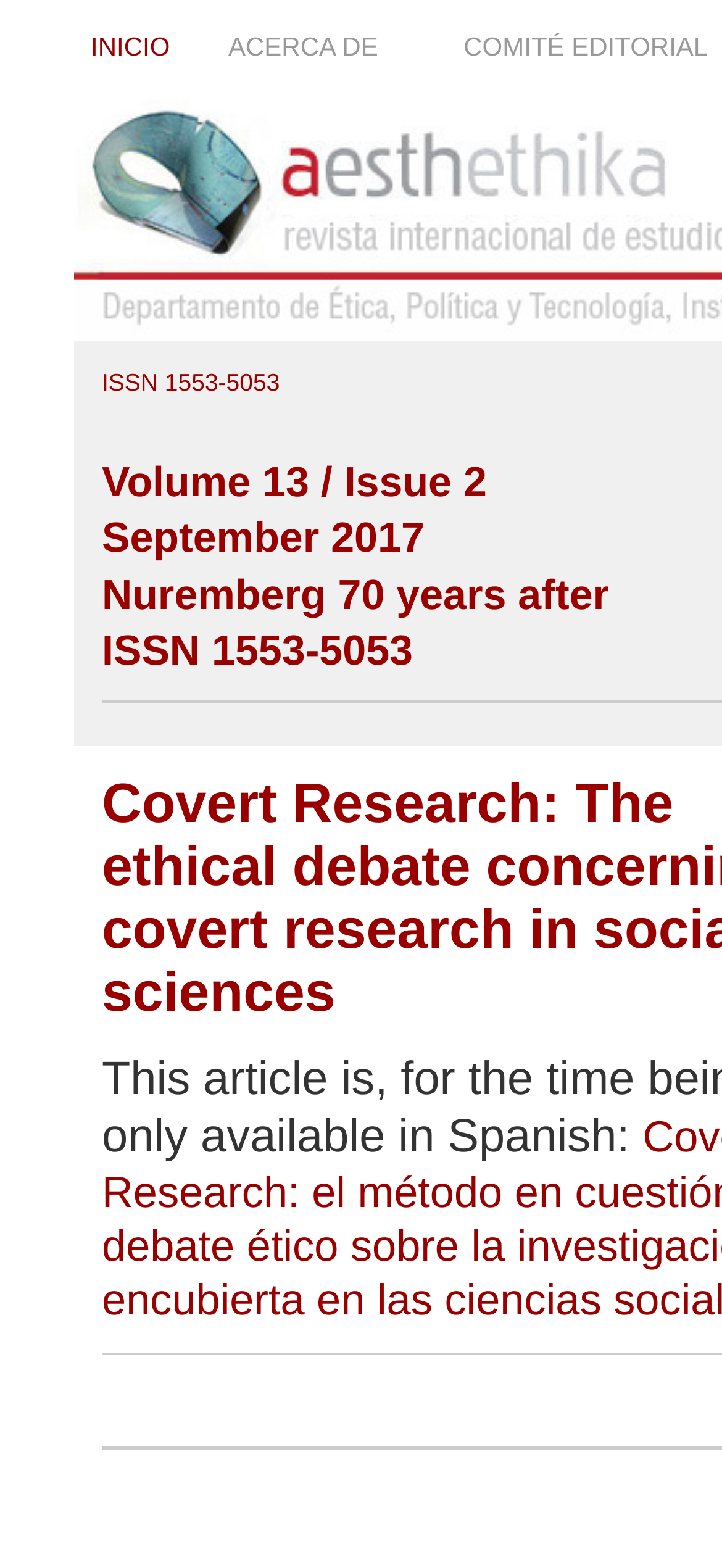How many main menu items are there?
Using the image as a reference, answer the question with a short word or phrase.

3